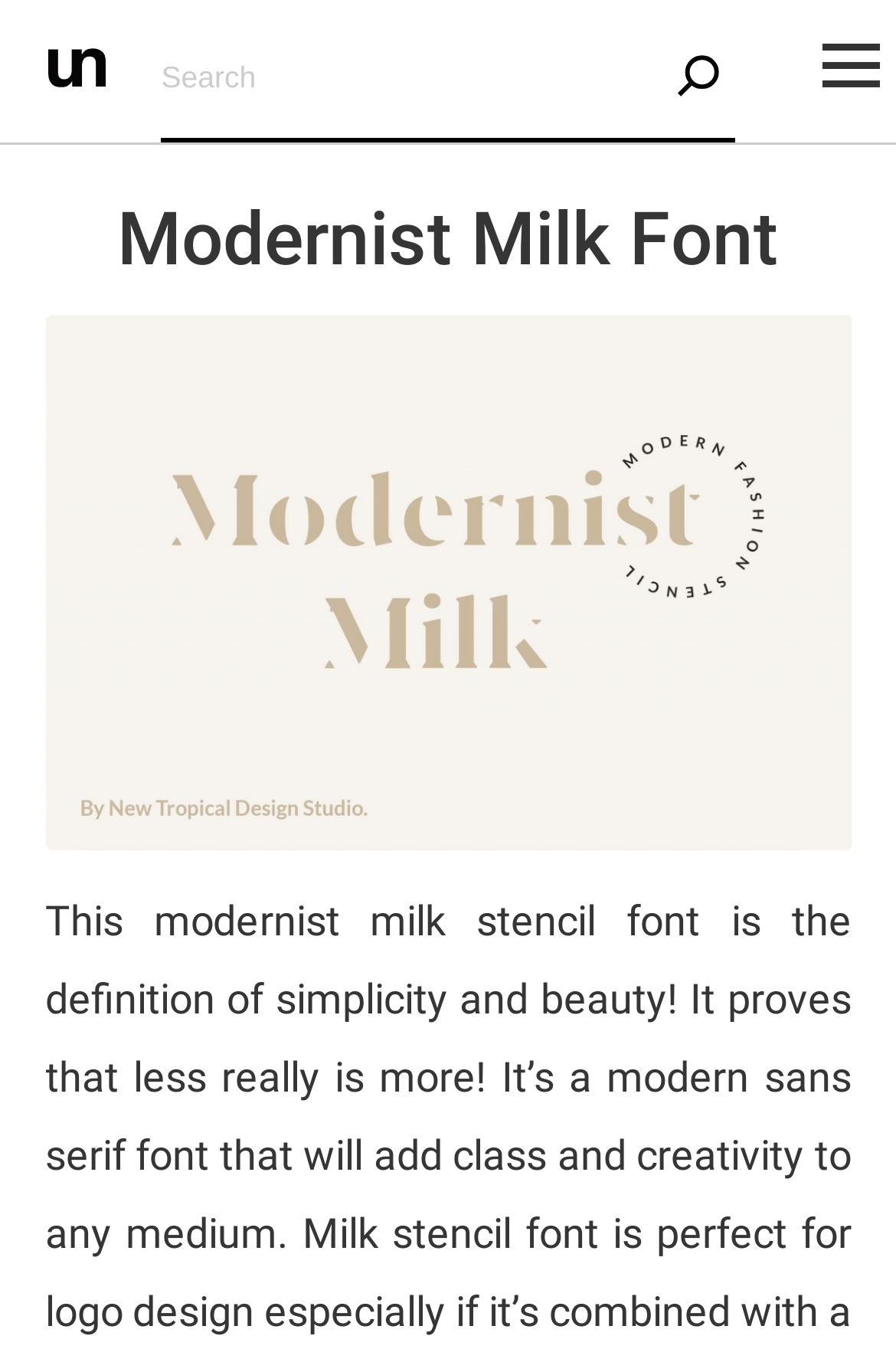Find the bounding box coordinates for the UI element whose description is: "name="s" placeholder="Search"". The coordinates should be four float numbers between 0 and 1, in the format [left, top, right, bottom].

[0.18, 0.012, 0.82, 0.105]